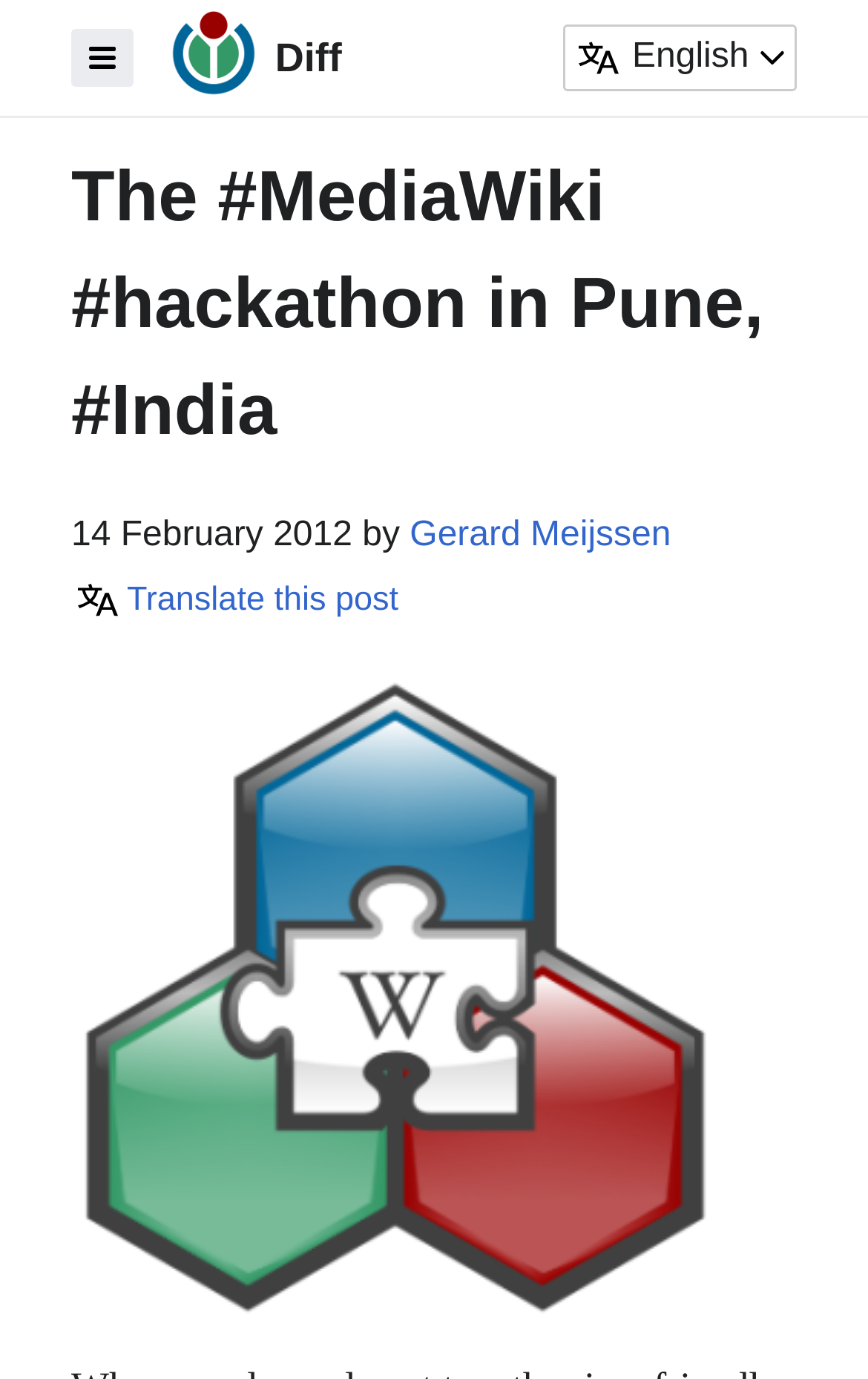Provide a one-word or short-phrase response to the question:
What is the purpose of the 'Choose a language' dropdown?

To select a language